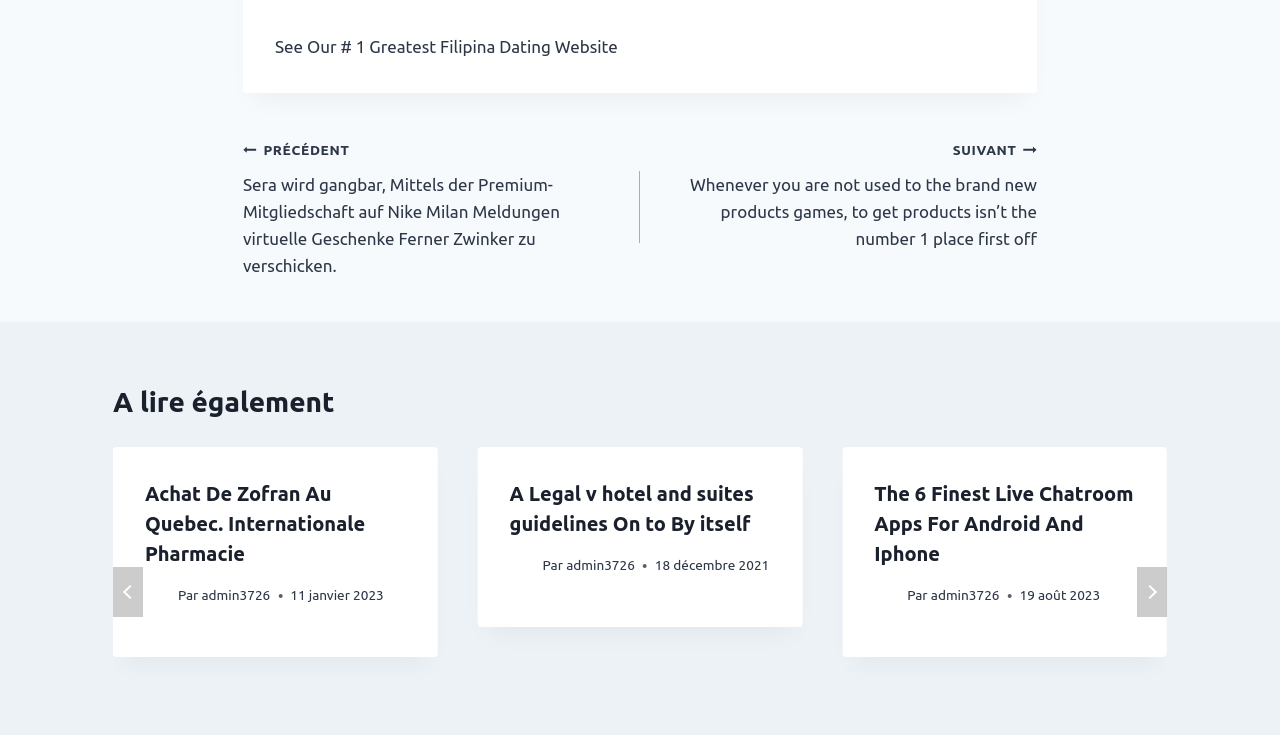Give a one-word or one-phrase response to the question: 
What is the date of the third article?

19 août 2023